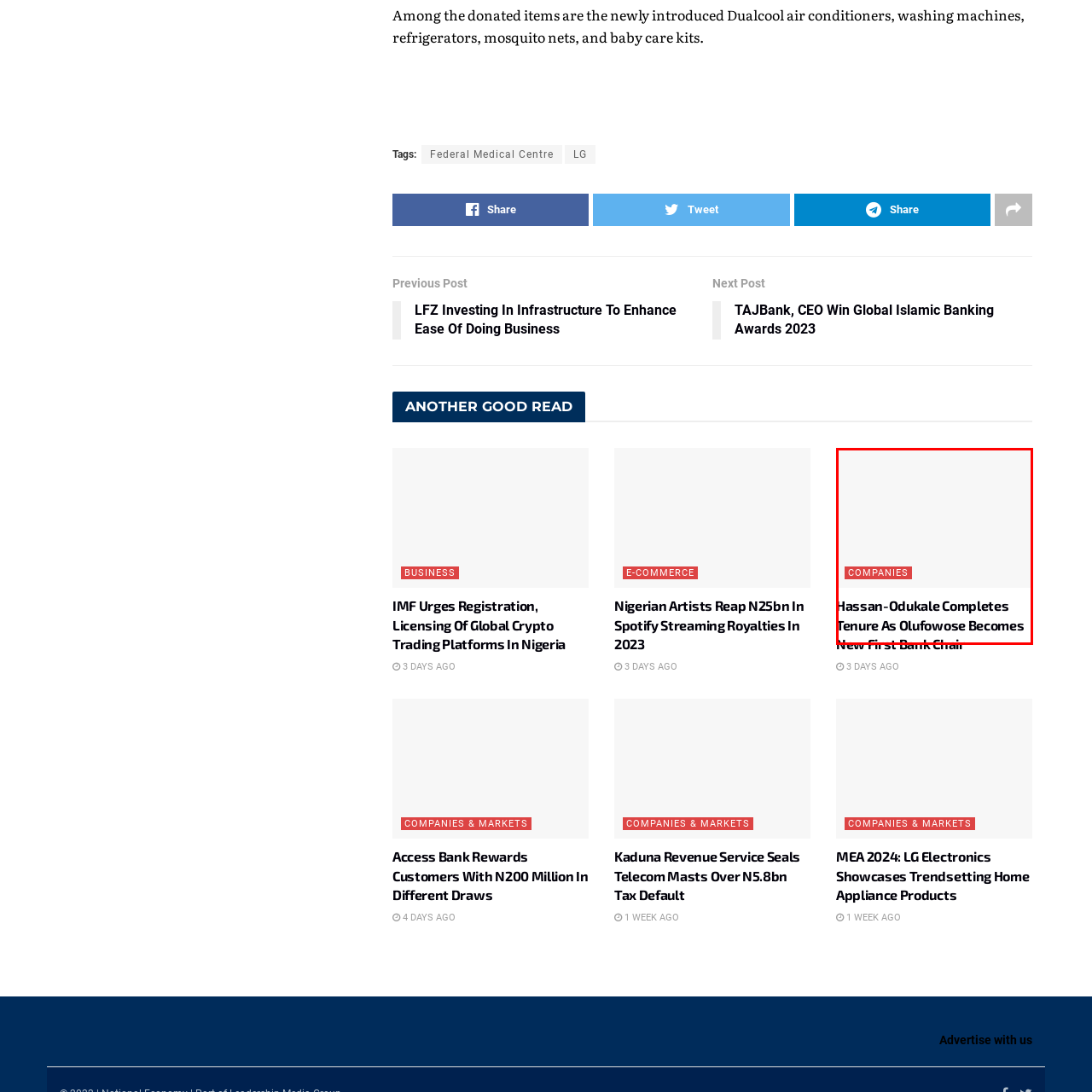Write a comprehensive caption detailing the image within the red boundary.

The image features the headline "Hassan-Odukale Completes Tenure As Olufowose Becomes New First Bank Chair," highlighting a significant transition in leadership at First Bank. Below the headline, there is a "COMPANIES" label, indicating the article's category, which focuses on corporate updates and developments. This transition marks an important moment in the banking sector, reflecting changes in governance and strategic direction within one of Nigeria's notable financial institutions. The layout is clean and contemporary, enhancing readability and engagement with the content.